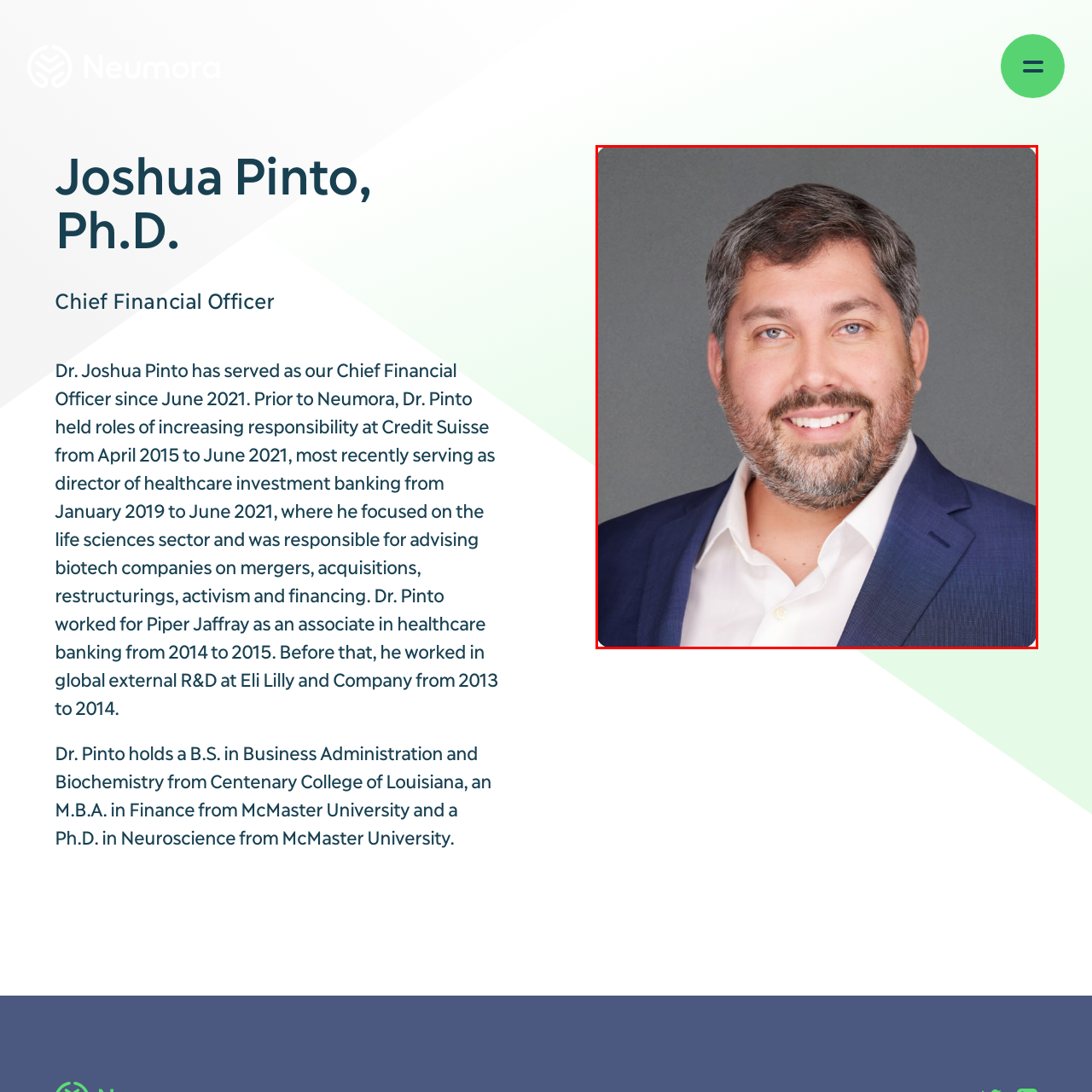Describe extensively the image content marked by the red bounding box.

The image showcases Dr. Joshua Pinto, who serves as the Chief Financial Officer at Neumora. He is smiling warmly, exuding confidence and approachability. Dr. Pinto has a well-groomed beard and is dressed in a professional outfit featuring a dark blazer over a white shirt. The background is a neutral gray, which complements his attire and highlights his friendly demeanor. This portrait emphasizes his professional role and the expertise he brings to the life sciences sector, as indicated by his substantial experience in healthcare investment banking and his academic credentials, including a Ph.D. in Neuroscience.